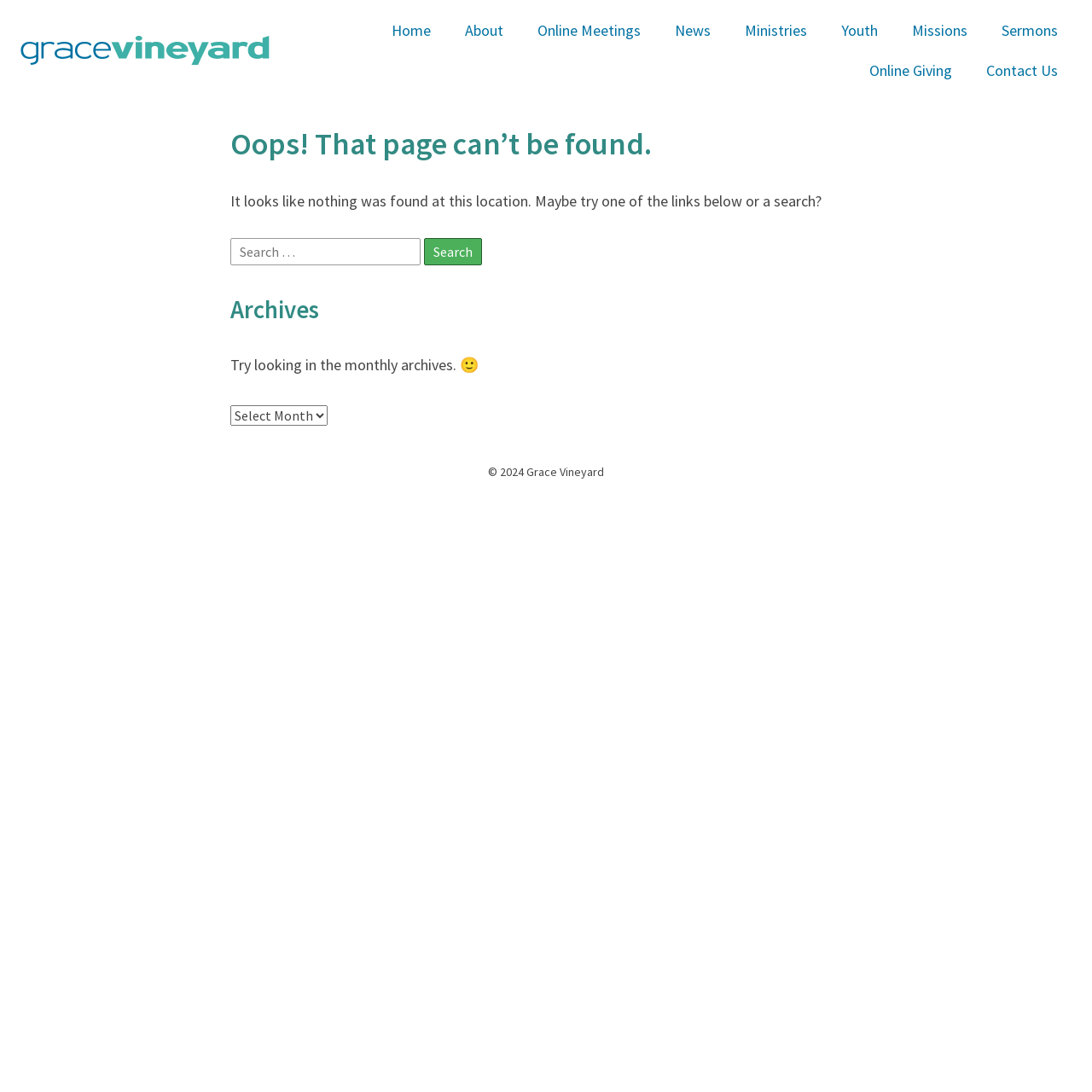Answer the question using only a single word or phrase: 
What is the name of the church?

Grace Vineyard